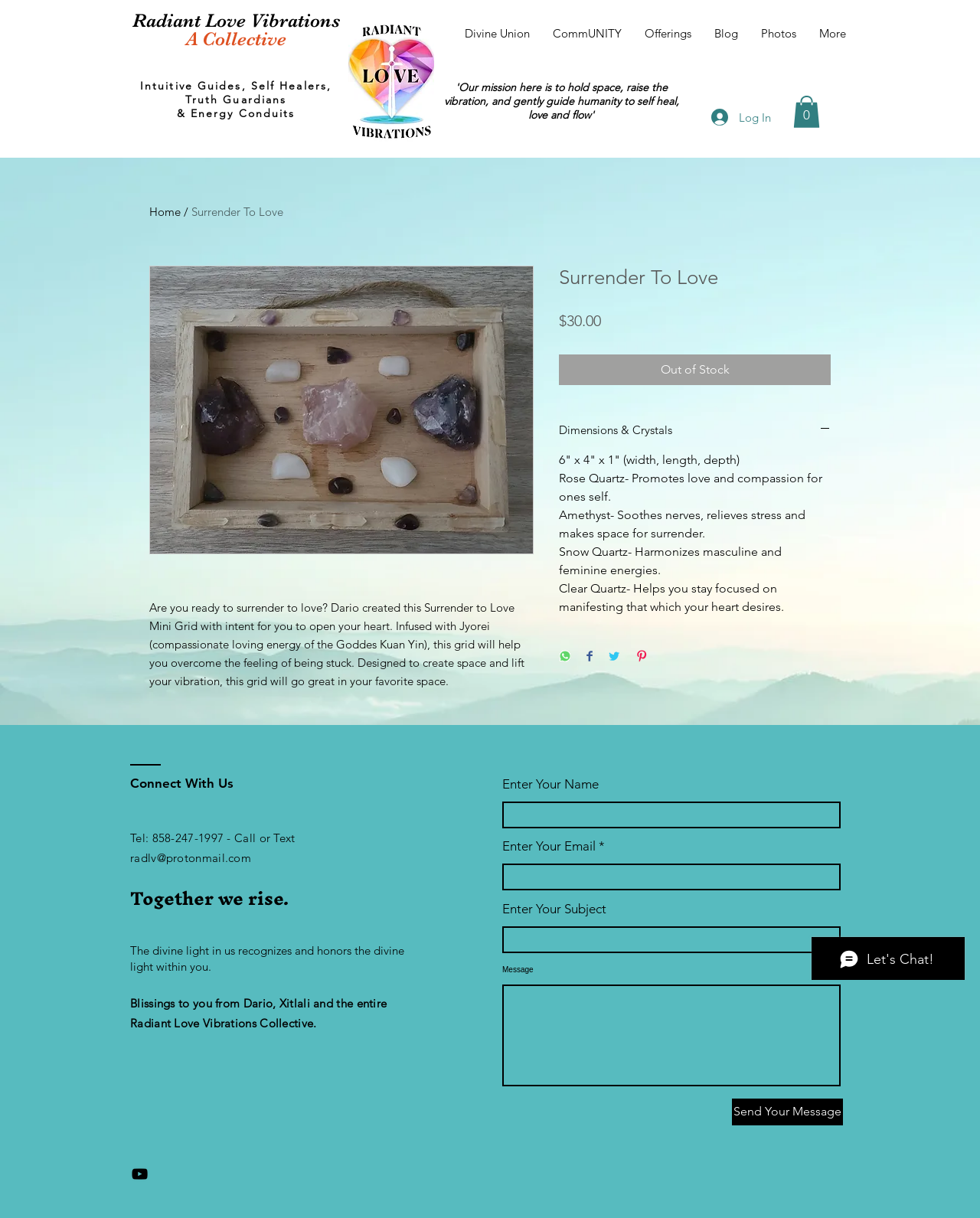Could you find the bounding box coordinates of the clickable area to complete this instruction: "Click on the 'Cart with 0 items' button"?

[0.809, 0.079, 0.837, 0.105]